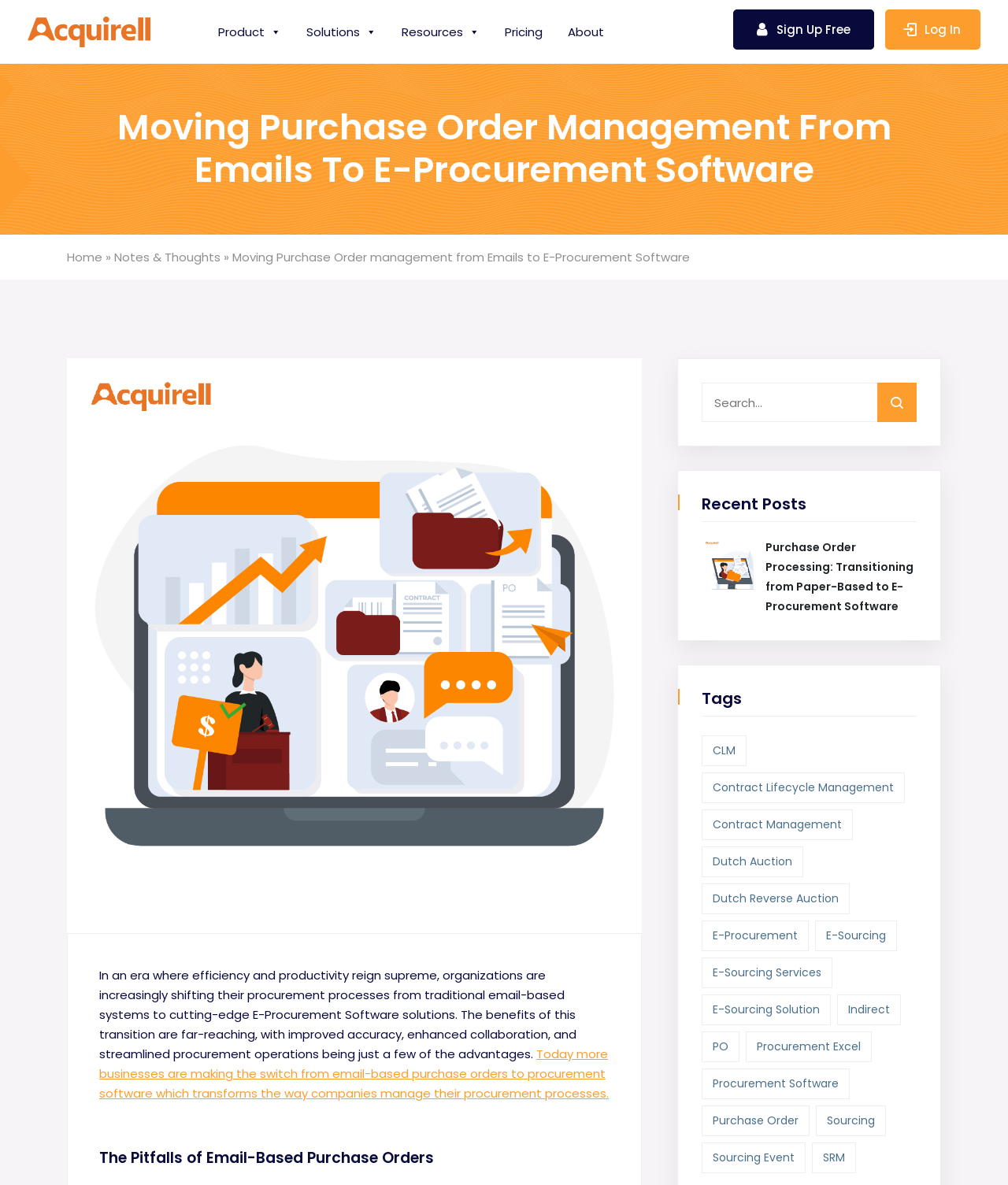Determine the bounding box coordinates of the clickable region to execute the instruction: "Learn about e-procurement". The coordinates should be four float numbers between 0 and 1, denoted as [left, top, right, bottom].

[0.696, 0.777, 0.802, 0.803]